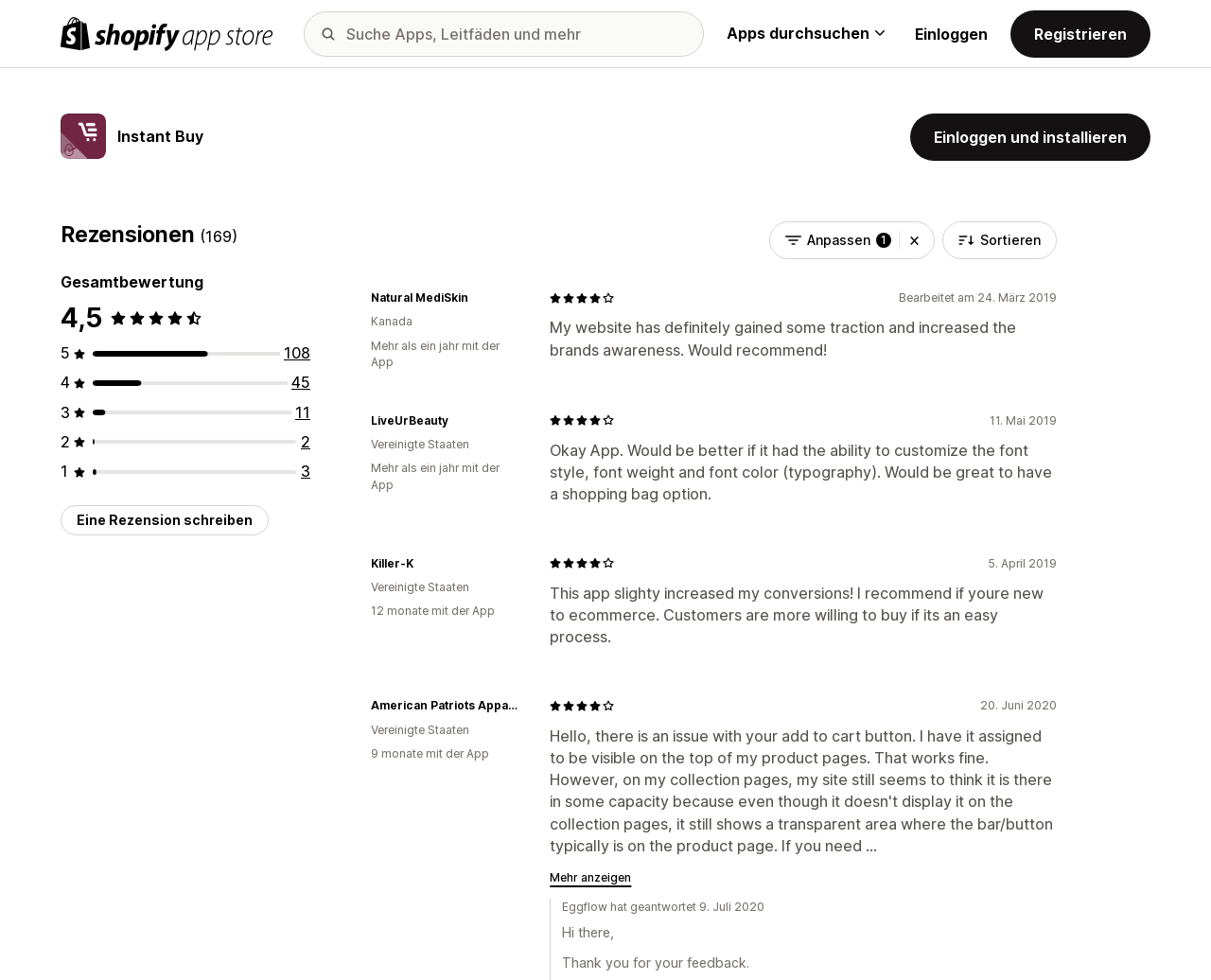What is the rating of the Instant Buy app?
Respond to the question with a well-detailed and thorough answer.

I determined the rating by looking at the stars displayed next to the 'Gesamtbewertung' text, which shows 4.5 out of 5 stars.